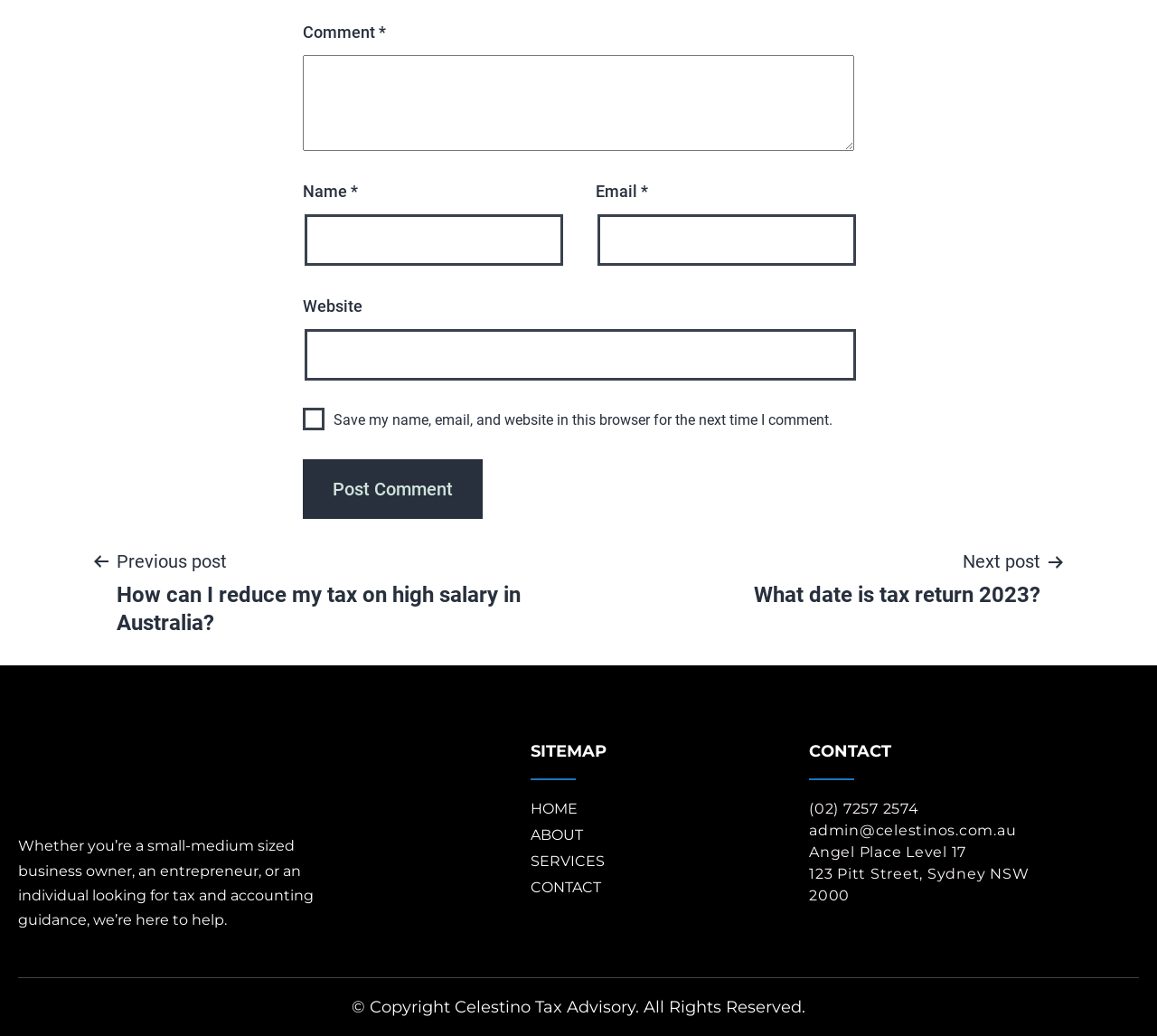What is the copyright information?
Look at the screenshot and provide an in-depth answer.

At the bottom of the webpage, there is a static text element with the copyright information '© Copyright Celestino Tax Advisory. All Rights Reserved.', which indicates the ownership and rights of the webpage content.